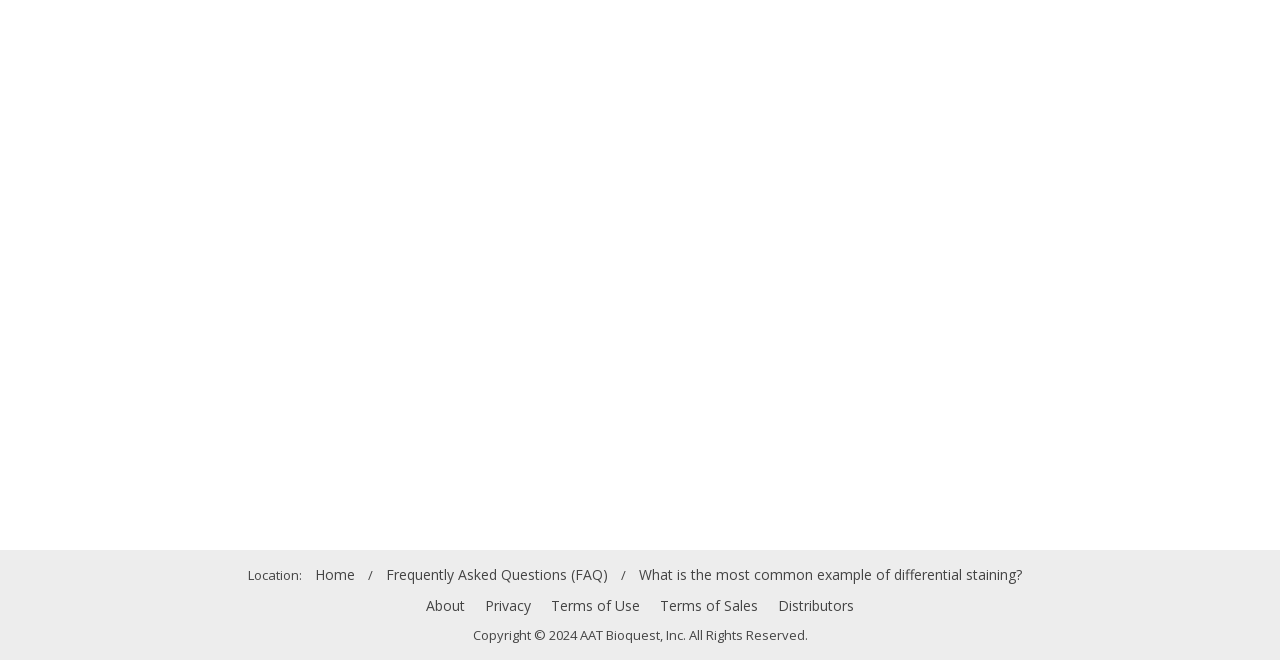Specify the bounding box coordinates of the area to click in order to follow the given instruction: "read terms of use."

[0.43, 0.895, 0.5, 0.939]